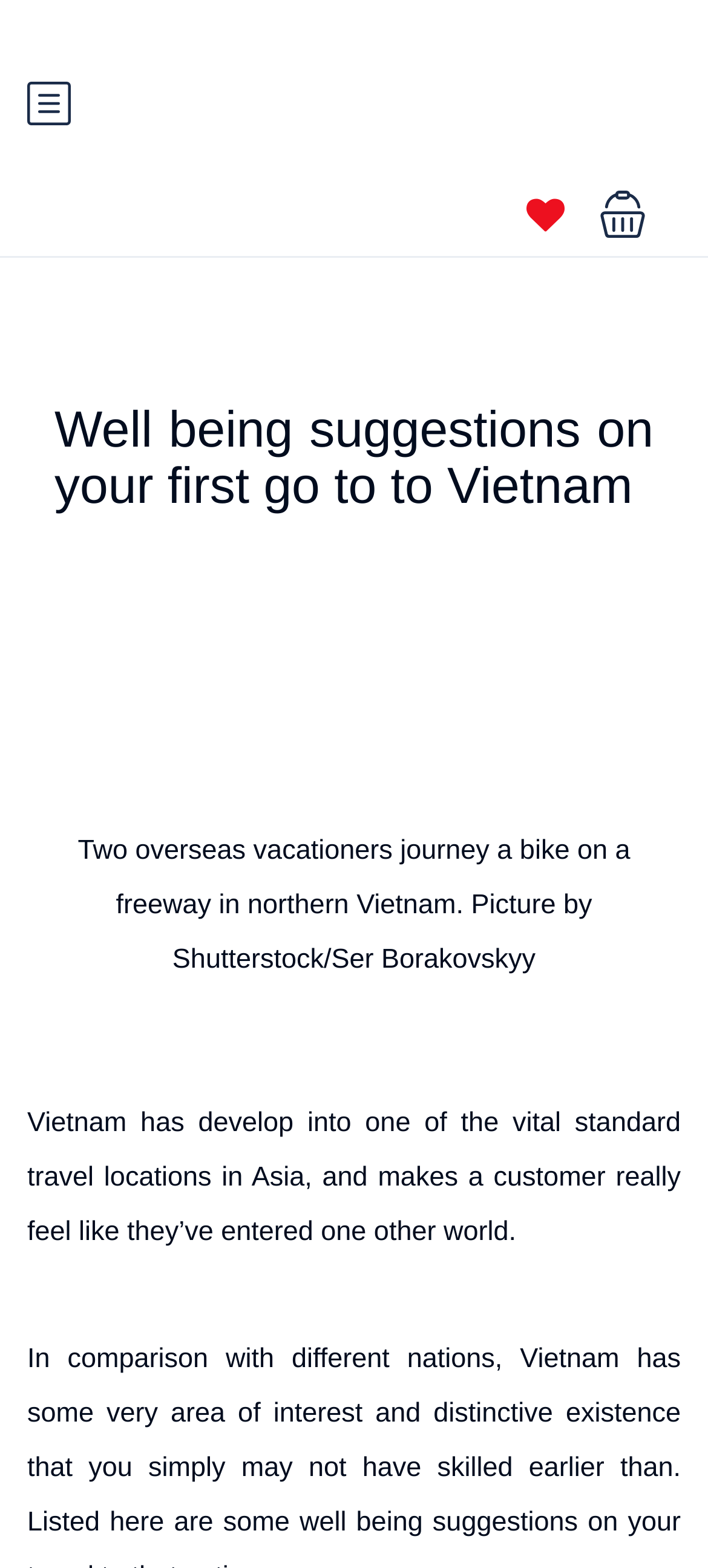What is the name of the tour operator?
We need a detailed and meticulous answer to the question.

I found the answer by looking at the link element with the text 'Indochina Treks Travel - A local Tour Operator for Indochina - Official site' which is located at the top of the page.